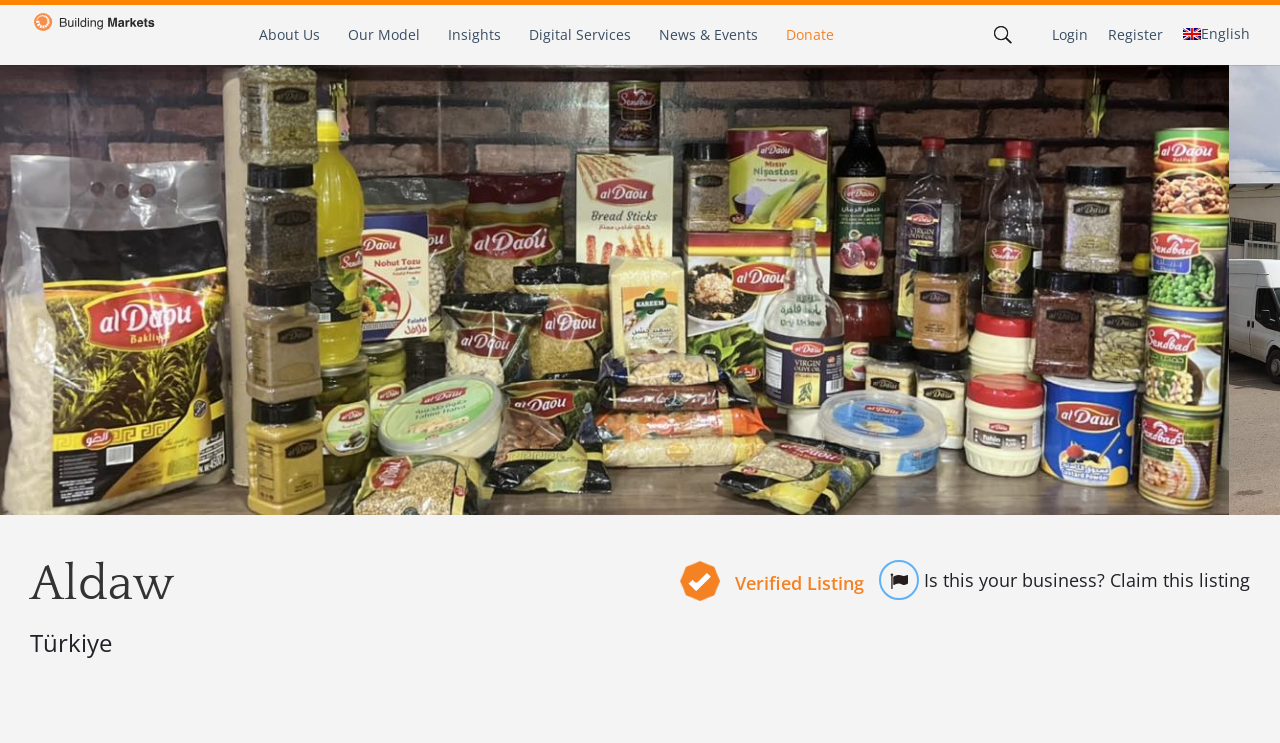Calculate the bounding box coordinates of the UI element given the description: "News & Events".

[0.515, 0.007, 0.592, 0.087]